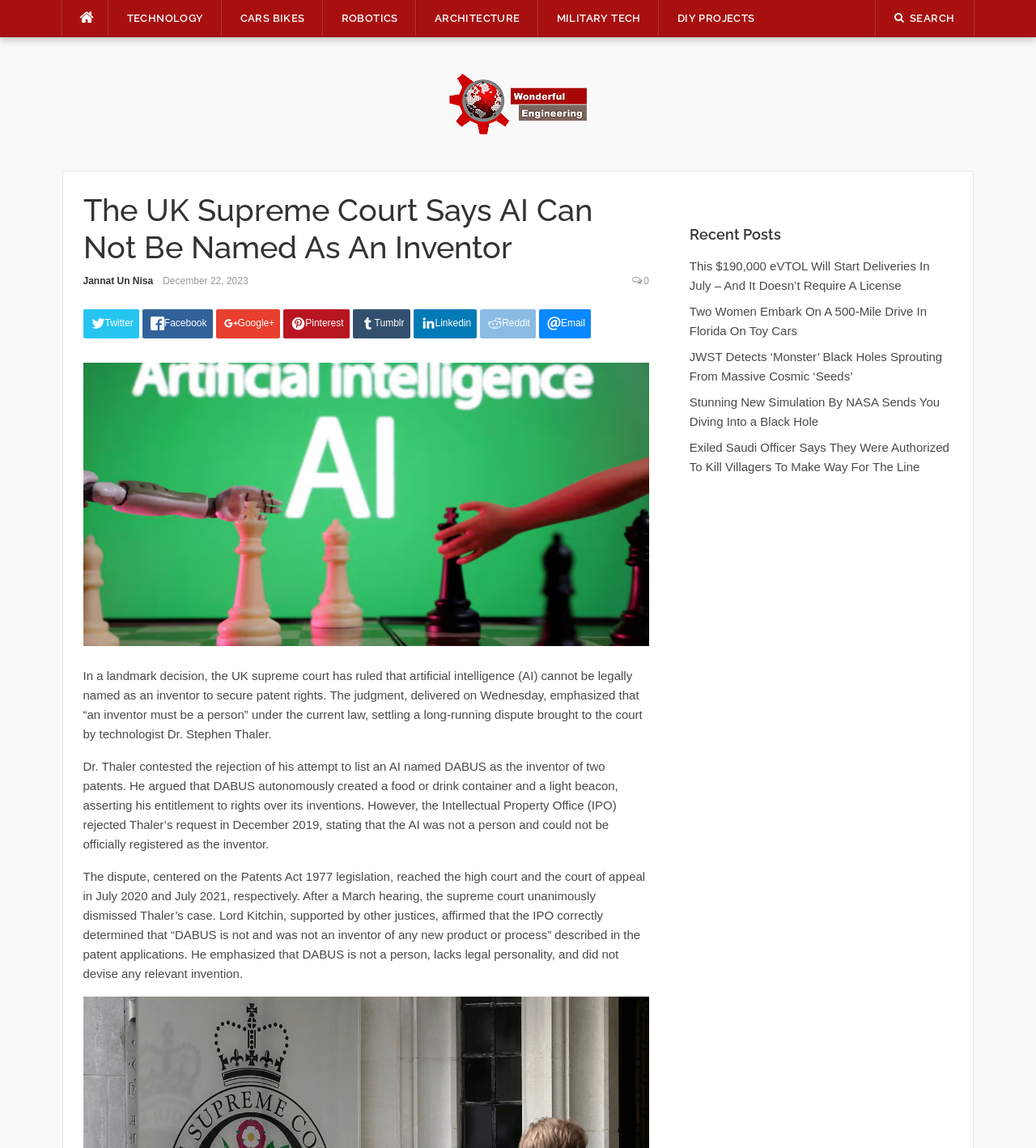Create a detailed narrative describing the layout and content of the webpage.

The webpage is about a news article discussing a landmark decision by the UK Supreme Court regarding artificial intelligence (AI) and patent rights. At the top of the page, there are several links to different categories, including TECHNOLOGY, CARS BIKES, ROBOTICS, and more, which are positioned horizontally across the screen. Below these links, there is a search bar with a magnifying glass icon.

The main content of the page is divided into two sections. On the left side, there is a header section with the title "The UK Supreme Court Says AI Can Not Be Named As An Inventor" and a subheading with the author's name, Jannat Un Nisa, and the date, December 22, 2023. Below this, there are links to share the article on various social media platforms, including Twitter, Facebook, Google+, and more.

On the right side of the page, there is a section with a heading "Recent Posts" that lists several recent news articles, including "This $190,000 eVTOL Will Start Deliveries In July – And It Doesn’t Require A License", "Two Women Embark On A 500-Mile Drive In Florida On Toy Cars", and more. These links are positioned vertically below each other.

The main article discusses the UK Supreme Court's decision that AI cannot be legally named as an inventor to secure patent rights. The article explains that the court ruled that an inventor must be a person under the current law, settling a long-running dispute brought to the court by technologist Dr. Stephen Thaler. The article goes on to describe the details of the case, including Dr. Thaler's attempt to list an AI named DABUS as the inventor of two patents and the court's unanimous dismissal of his case.